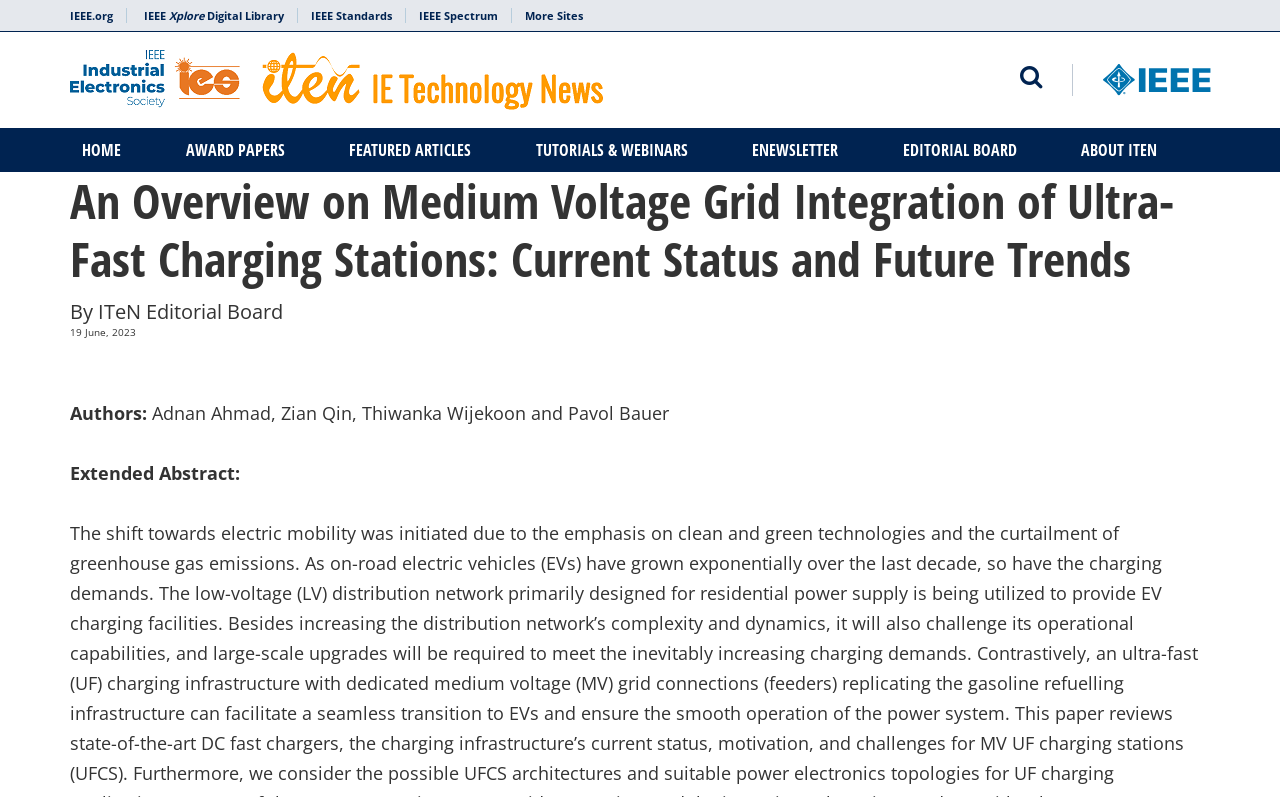Provide an in-depth caption for the webpage.

This webpage is about an article titled "An Overview on Medium Voltage Grid Integration of Ultra-Fast Charging Stations: Current Status and Future Trends" published in the IEEE Open Journal of the Industrial Electronics Society (OJIES). 

At the top of the page, there are five links to other IEEE websites, including IEEE.org, IEEE Xplore Digital Library, IEEE Standards, IEEE Spectrum, and More Sites. These links are aligned horizontally and take up about a quarter of the page's width.

Below these links, there are two layout tables, one on the left and one on the right. The left table contains the title "IEEE Industrial Electronic Technology News (ITeN)" and an image with the same title. The right table has a button and a link to IEEE, accompanied by an image of the IEEE logo.

Underneath these tables, there are six links to different sections of the website, including HOME, AWARD PAPERS, FEATURED ARTICLES, TUTORIALS & WEBINARS, ENEWSLETTER, EDITORIAL BOARD, and ABOUT ITEN. These links are aligned horizontally and take up about half of the page's width.

The main content of the webpage is below these links. It starts with a header that spans the entire width of the page, containing the article title, "An Overview on Medium Voltage Grid Integration of Ultra-Fast Charging Stations: Current Status and Future Trends". Below the title, there is a line of text indicating that the article is by the ITeN Editorial Board, followed by the publication date, "19 June, 2023".

The article's author list, "Adnan Ahmad, Zian Qin, Thiwanka Wijekoon and Pavol Bauer", is displayed below the publication date. Finally, there is a section titled "Extended Abstract:", but its content is not provided.